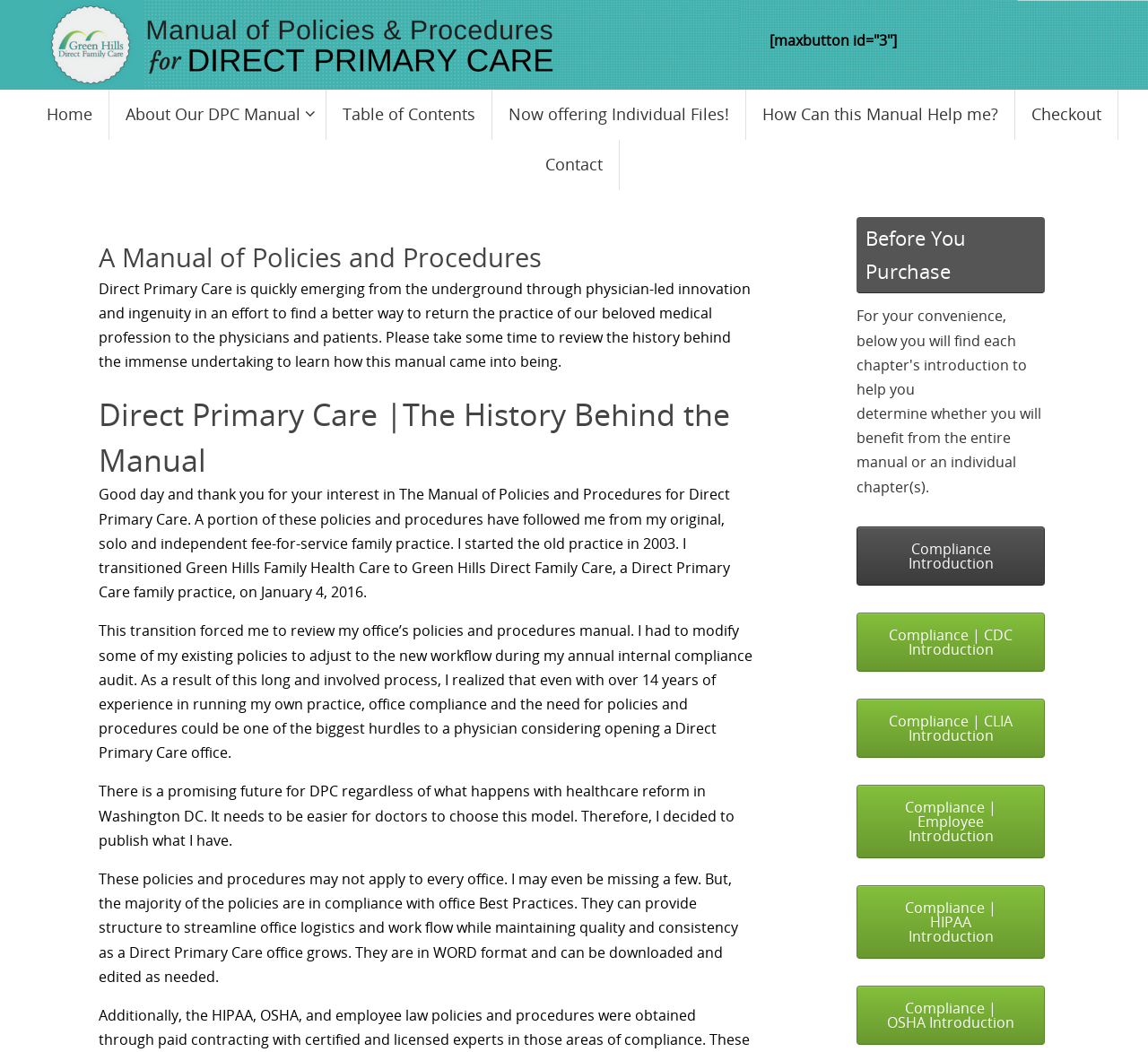Please identify the bounding box coordinates of the clickable element to fulfill the following instruction: "Check out the Compliance Introduction". The coordinates should be four float numbers between 0 and 1, i.e., [left, top, right, bottom].

[0.746, 0.5, 0.91, 0.557]